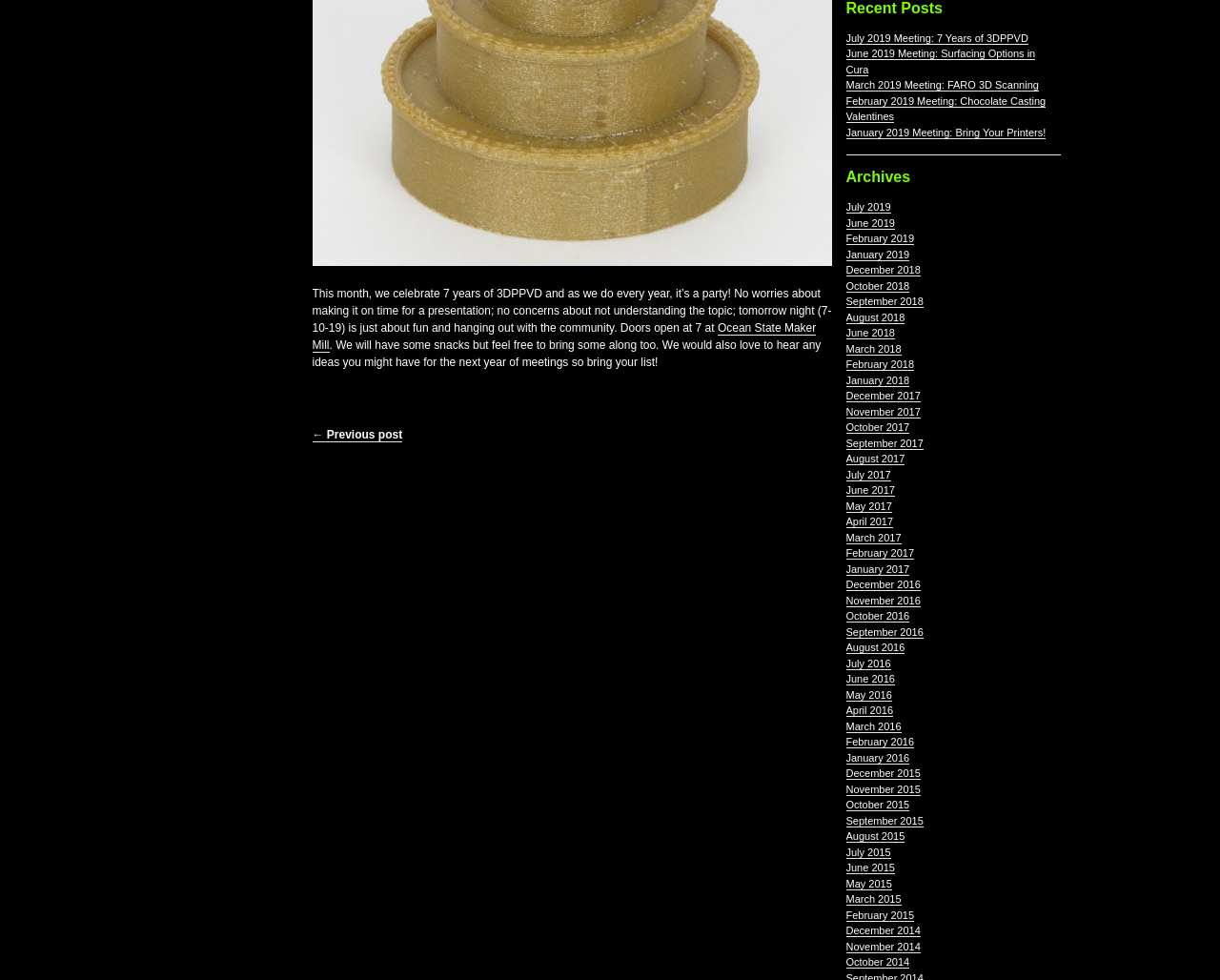Please find the bounding box coordinates (top-left x, top-left y, bottom-right x, bottom-right y) in the screenshot for the UI element described as follows: Main

None